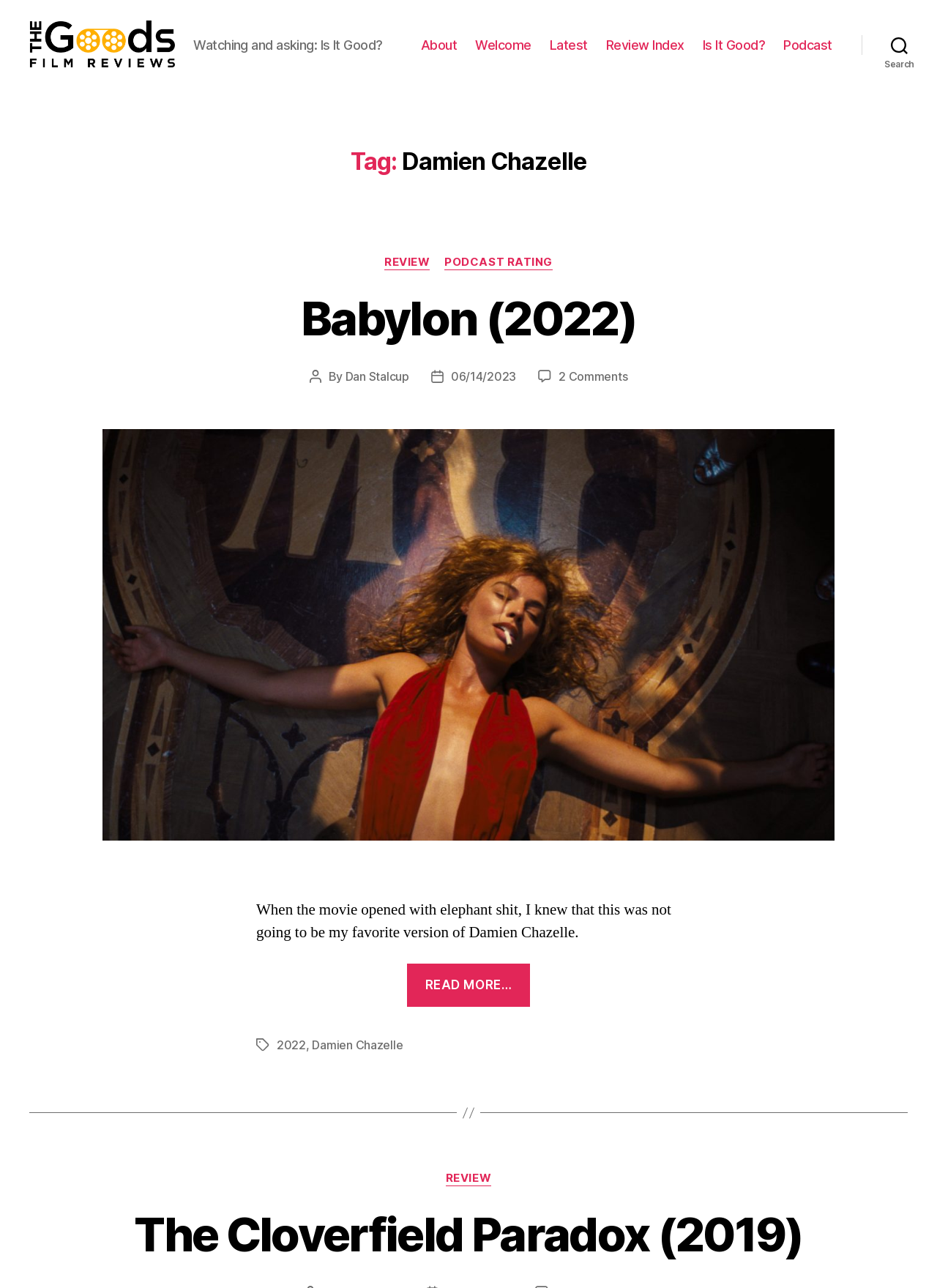Who is the author of the post?
Please provide a comprehensive answer based on the visual information in the image.

I found the answer by looking at the static text 'By' and the link 'Dan Stalcup' which are child elements of the article element. The text 'By' suggests that the link 'Dan Stalcup' is the author of the post.